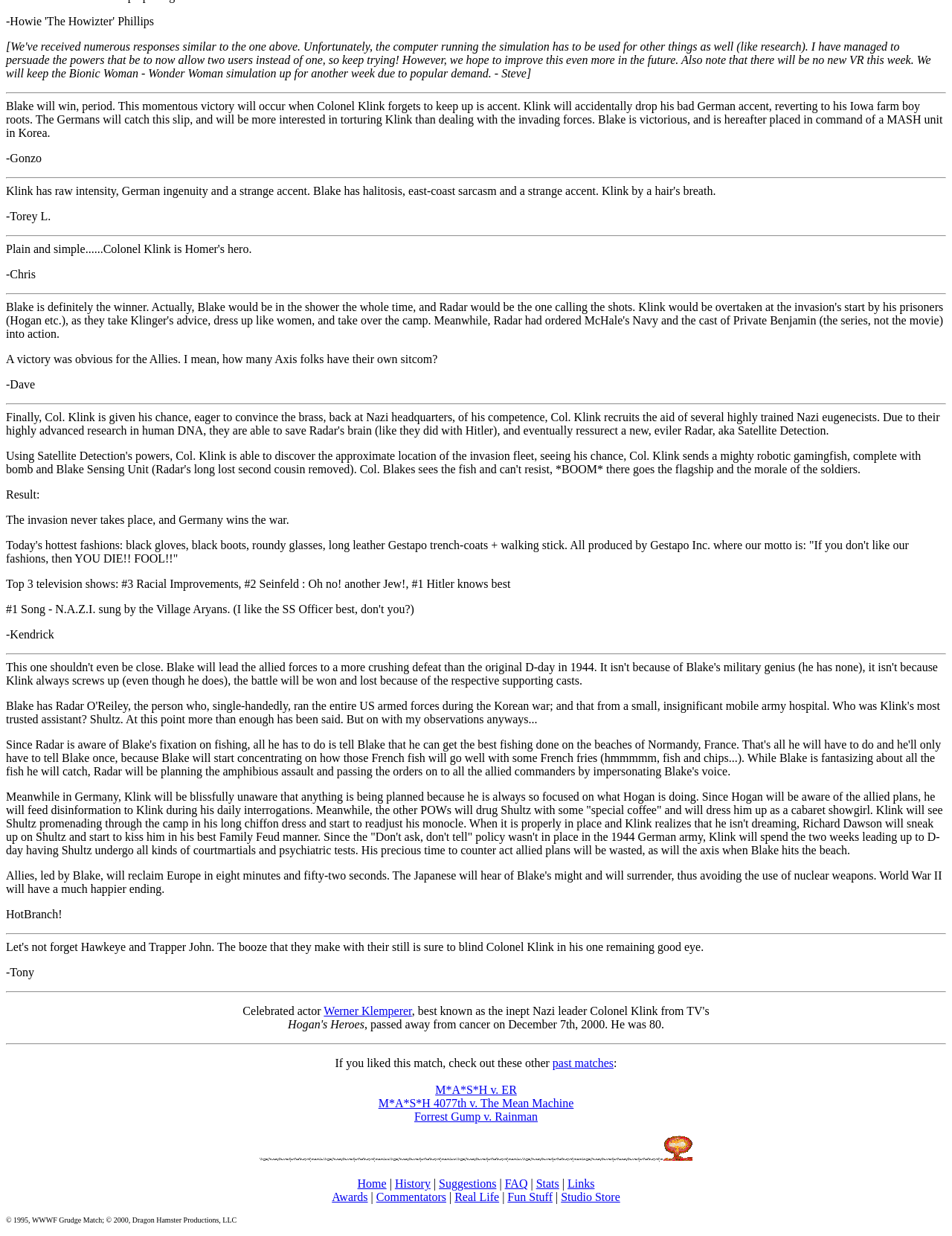Please provide the bounding box coordinates for the element that needs to be clicked to perform the following instruction: "Click the link to view past matches". The coordinates should be given as four float numbers between 0 and 1, i.e., [left, top, right, bottom].

[0.58, 0.855, 0.645, 0.865]